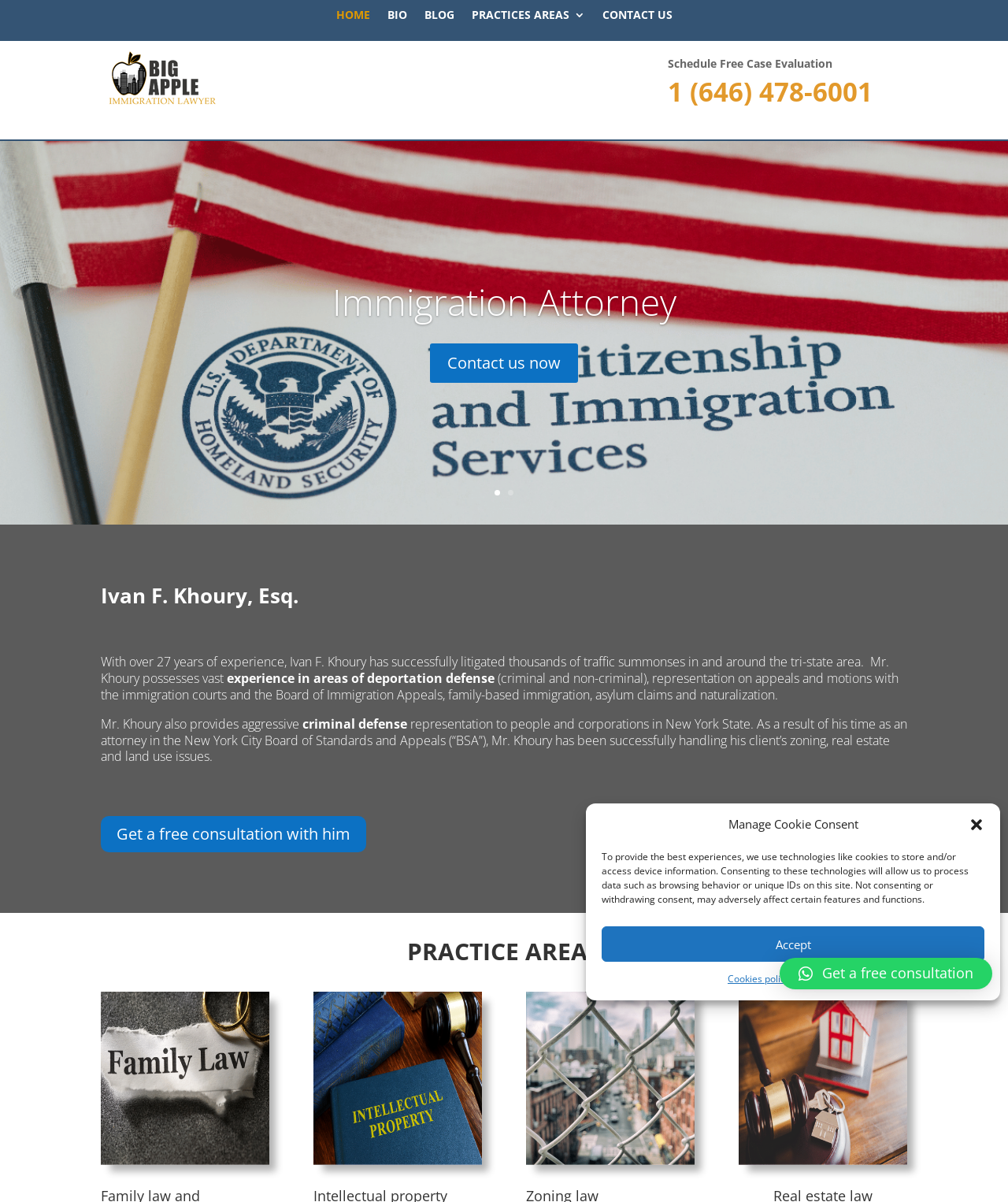Determine the bounding box coordinates of the element that should be clicked to execute the following command: "Click the 'Get a free consultation' button".

[0.773, 0.797, 0.984, 0.823]